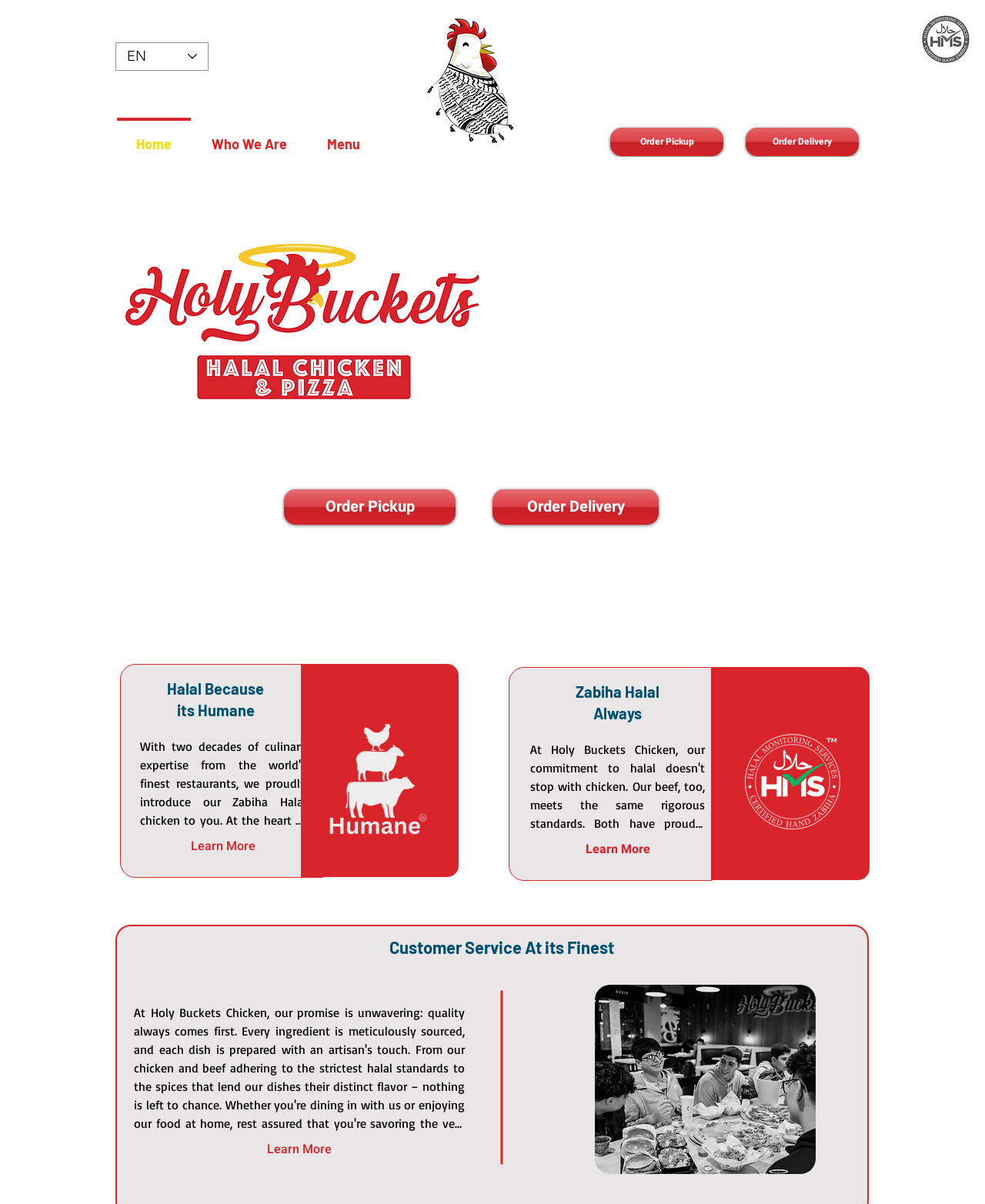Illustrate the webpage with a detailed description.

This webpage is about Holy Buckets Halal Chicken & Pizza, a food establishment that serves halal fried chicken and pizza. At the top left corner, there is a halal stamp image, indicating that the food served is halal. Next to it, there is a language selector combobox with the option "EN" selected, suggesting that the website is available in multiple languages.

Below the language selector, there is a navigation menu with links to "Home", "Who We Are", and "Menu", allowing users to explore different sections of the website. On the right side of the navigation menu, there is an image of a holy bucket chicken, which is likely the logo of the establishment.

Further down, there are two prominent call-to-action links, "Order Pickup" and "Order Delivery", encouraging users to place an order. Above these links, there is a logo of Holy Buckets Halal Chicken & Pizza, and a "Play video" button that is currently pressed.

The main content of the webpage is divided into three sections. The first section has a heading "Halal Because its Humane" and a link to "Learn More" about the humane aspect of halal food. There is also an image of a "halal is humane badge" in this section.

The second section has a heading "Zabiha Halal Always" and another link to "Learn More" about the Zabiha halal method. The third section has a heading "Customer Service At its Finest" and a link to "Learn More" about the customer service offered by Holy Buckets.

At the bottom of the webpage, there is a large image of a holy buckets picture, which may be a promotional image or a background image for the website.